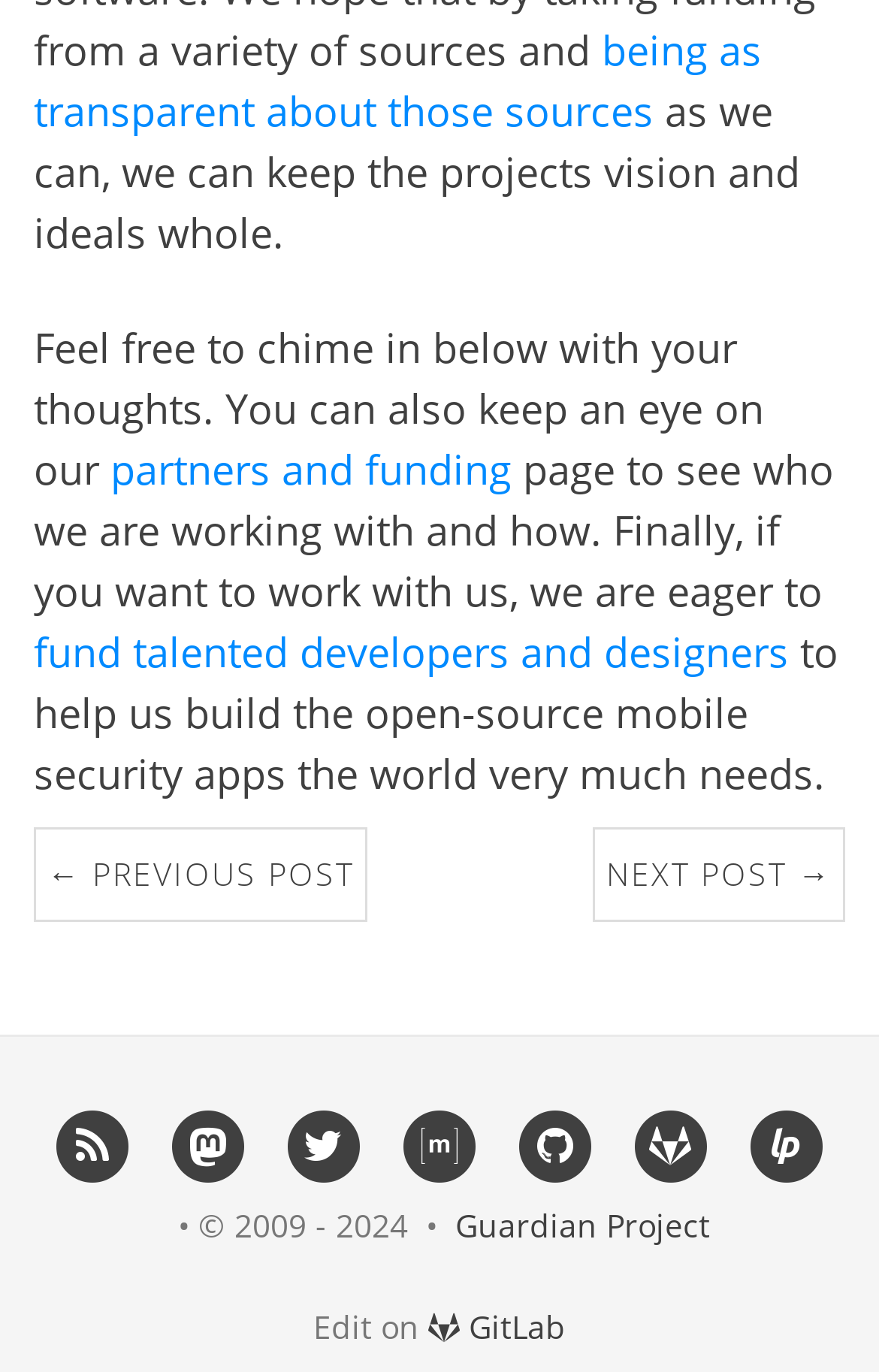Please determine the bounding box coordinates of the element's region to click in order to carry out the following instruction: "Edit on GitLab". The coordinates should be four float numbers between 0 and 1, i.e., [left, top, right, bottom].

[0.487, 0.952, 0.644, 0.983]